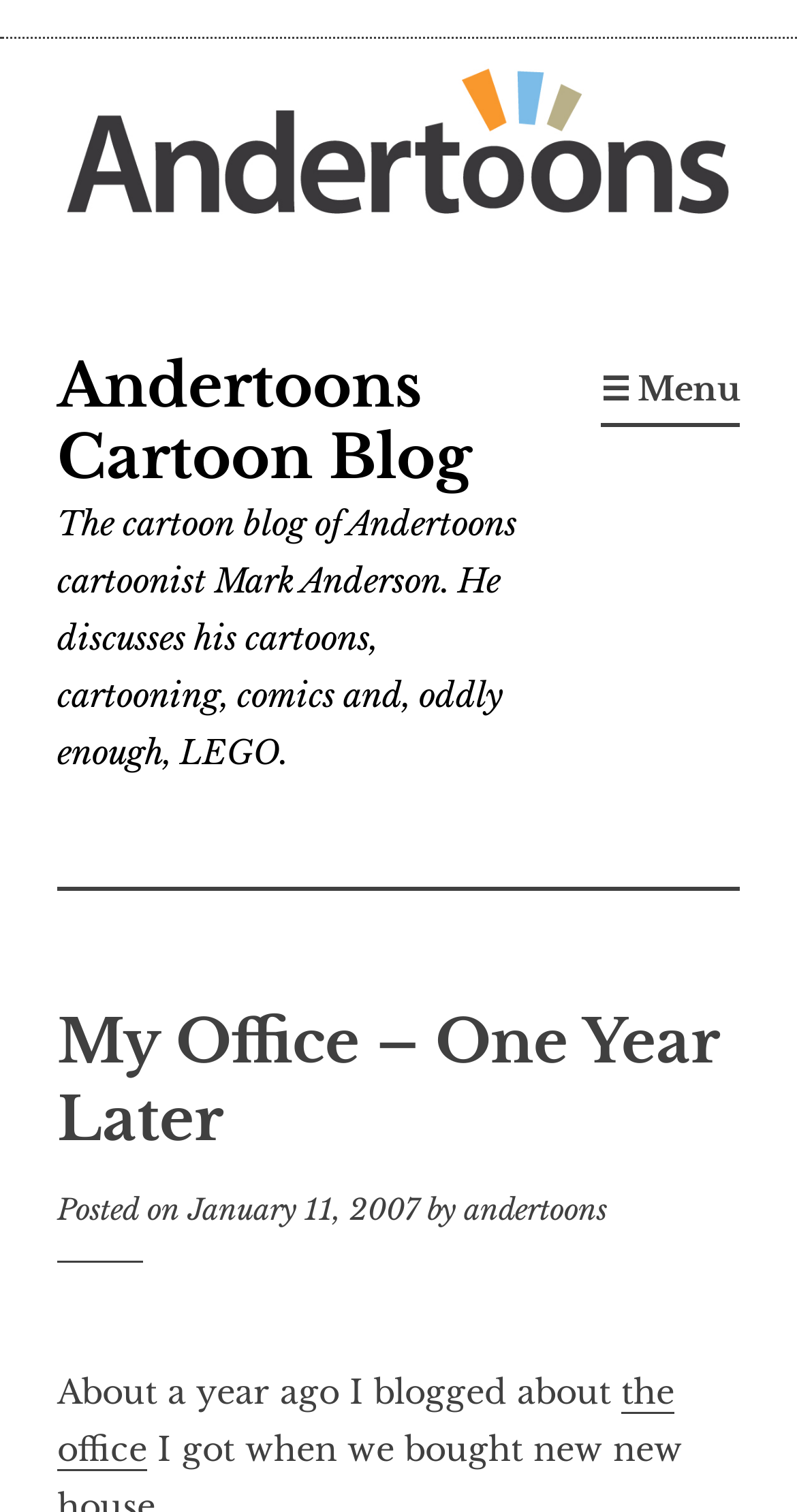What is the topic of the blog post?
Please give a detailed answer to the question using the information shown in the image.

I found the answer by looking at the heading element that contains the title of the blog post, which is 'My Office – One Year Later'.